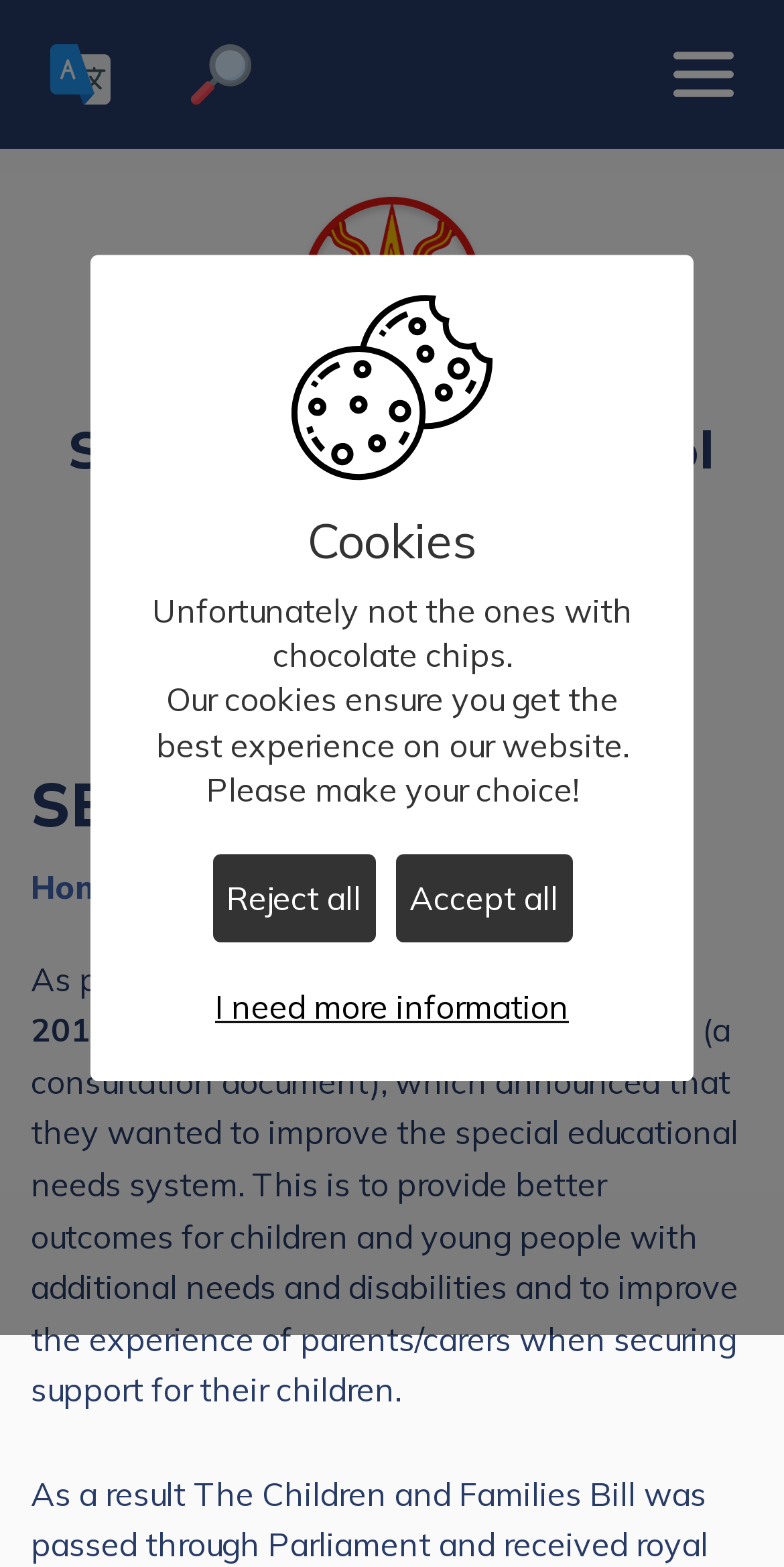Determine the bounding box coordinates of the element's region needed to click to follow the instruction: "Contact Us". Provide these coordinates as four float numbers between 0 and 1, formatted as [left, top, right, bottom].

[0.303, 0.366, 0.697, 0.425]